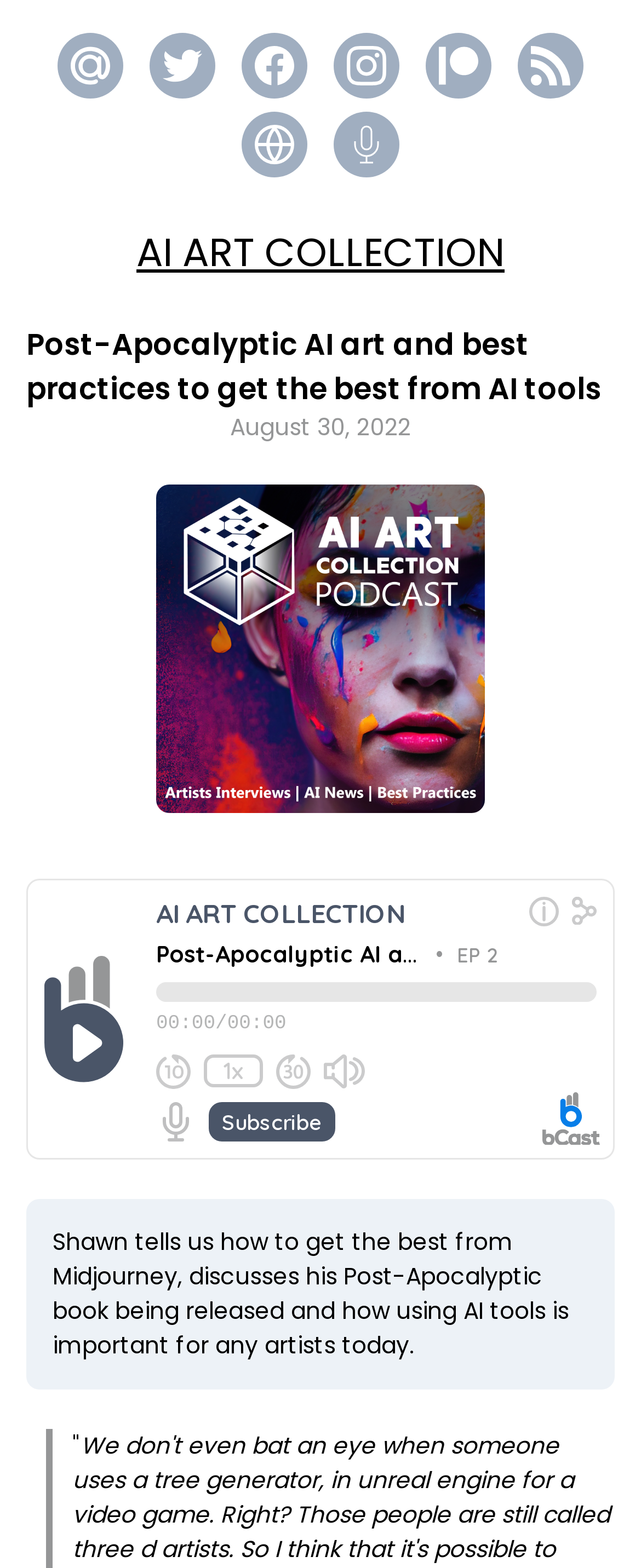Respond with a single word or short phrase to the following question: 
What is the purpose of the 'Record audio message' button?

To record an audio message